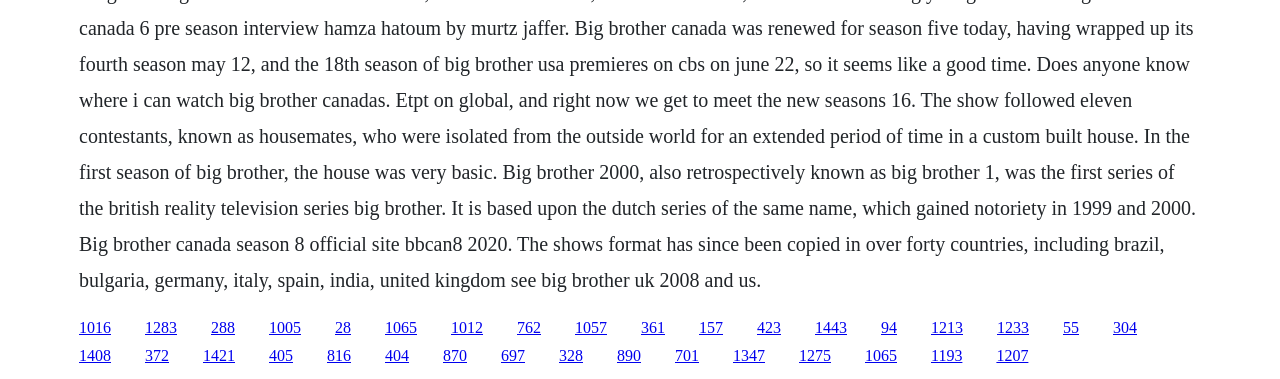Please locate the bounding box coordinates for the element that should be clicked to achieve the following instruction: "click the link in the middle". Ensure the coordinates are given as four float numbers between 0 and 1, i.e., [left, top, right, bottom].

[0.352, 0.841, 0.377, 0.885]